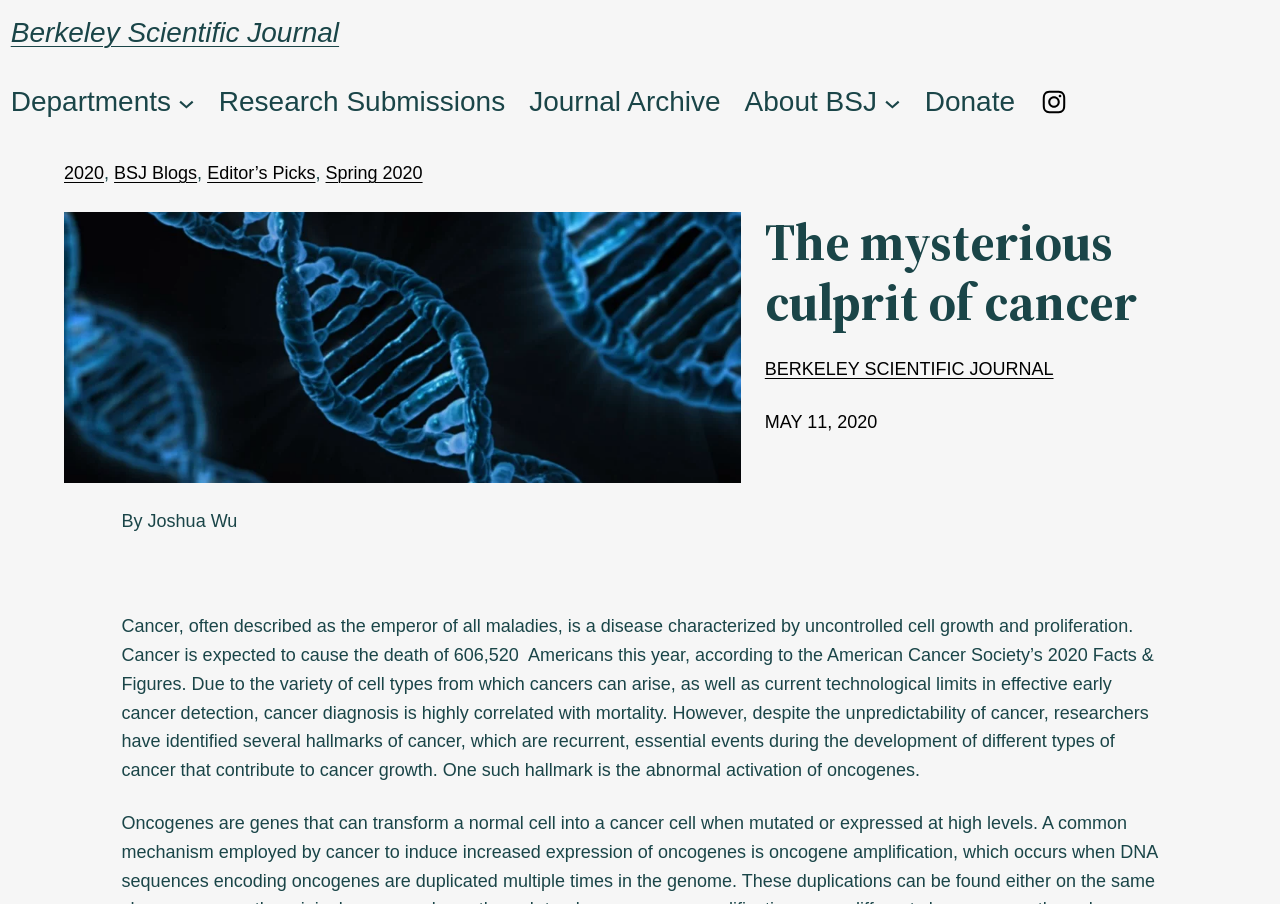Determine the bounding box coordinates for the clickable element to execute this instruction: "Click on the 'BERKELEY SCIENTIFIC JOURNAL' link". Provide the coordinates as four float numbers between 0 and 1, i.e., [left, top, right, bottom].

[0.597, 0.398, 0.823, 0.42]